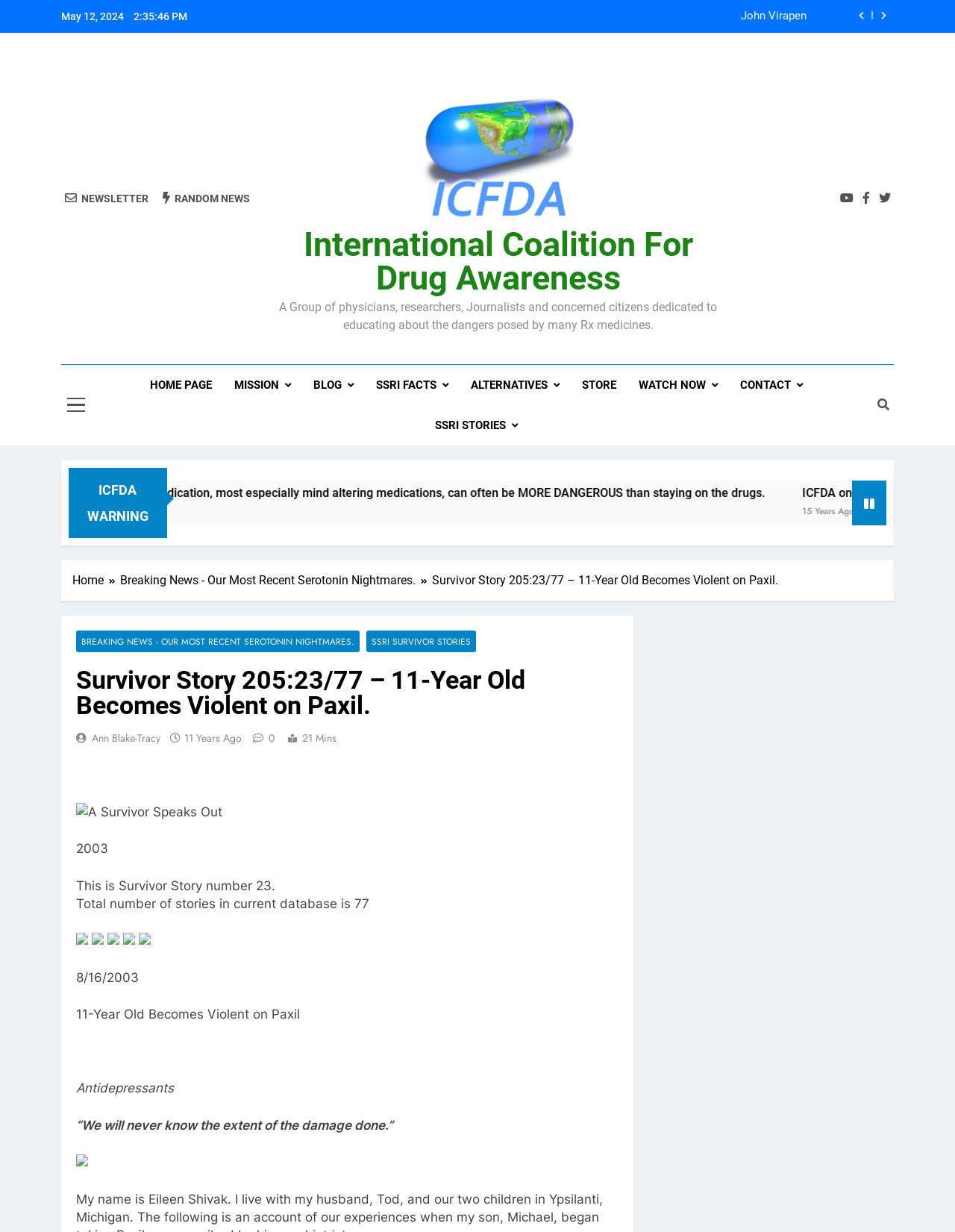Extract the bounding box coordinates for the UI element described as: "SSRI Survivor Stories".

[0.384, 0.512, 0.498, 0.529]